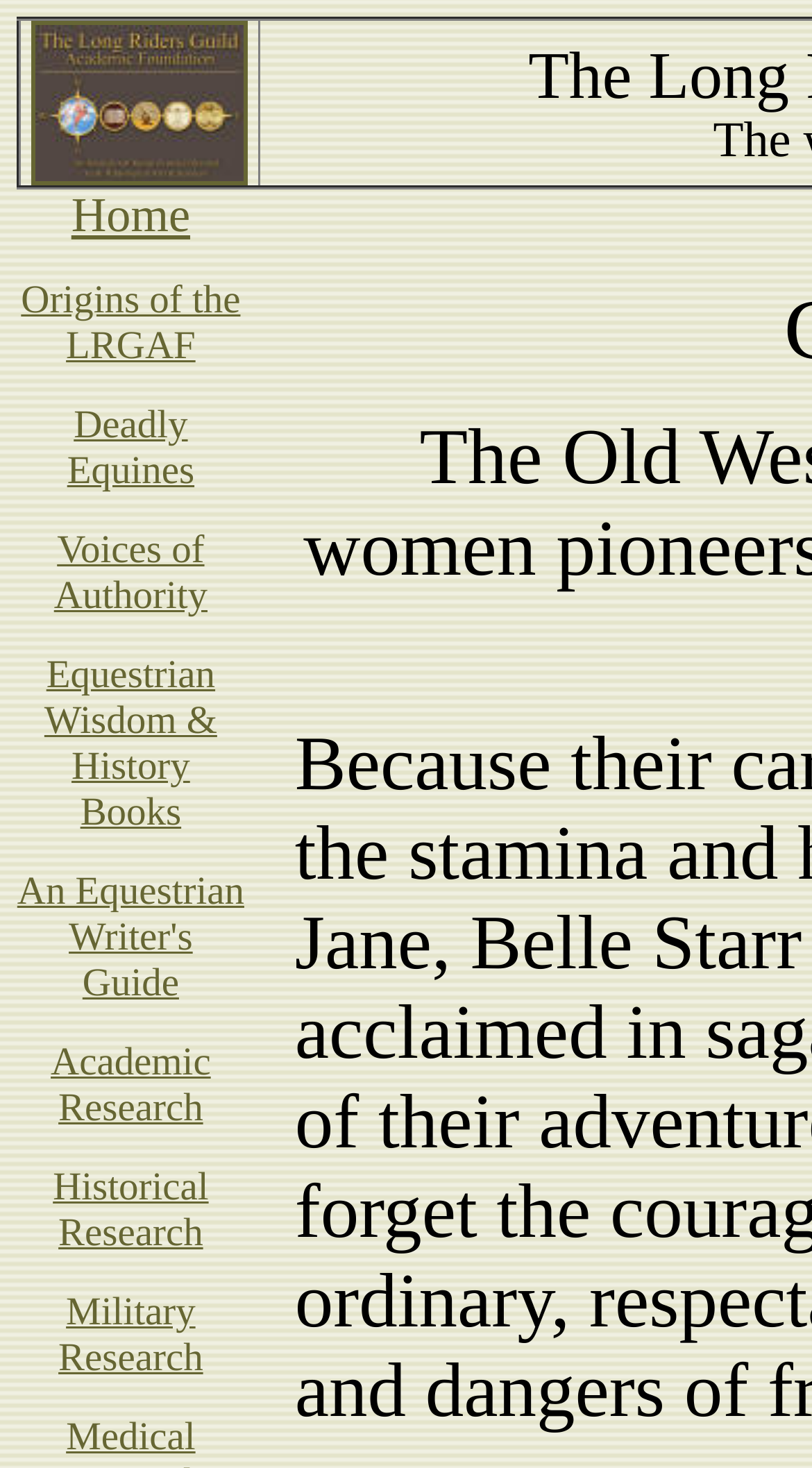Provide a comprehensive caption for the webpage.

The webpage is titled "Clarintha's Long Ride" and appears to be a resource hub for equestrian-related topics. At the top-left corner, there is a grid cell containing a link and an image, which may be a logo or a banner. 

Below the grid cell, there are several links arranged vertically, starting from the top-left side of the page. The first link is "Home", followed by links to various topics such as "Origins of the LRGAF", "Deadly Equines", "Voices of Authority", and so on. These links are stacked on top of each other, with the last link "Legends & Myths" located at the bottom-right corner of the page. 

There are a total of 13 links on the page, each with a unique title that suggests a specific area of research or interest related to horses and equestrianism. The links are densely packed, with minimal spacing between them, and occupy a significant portion of the page.